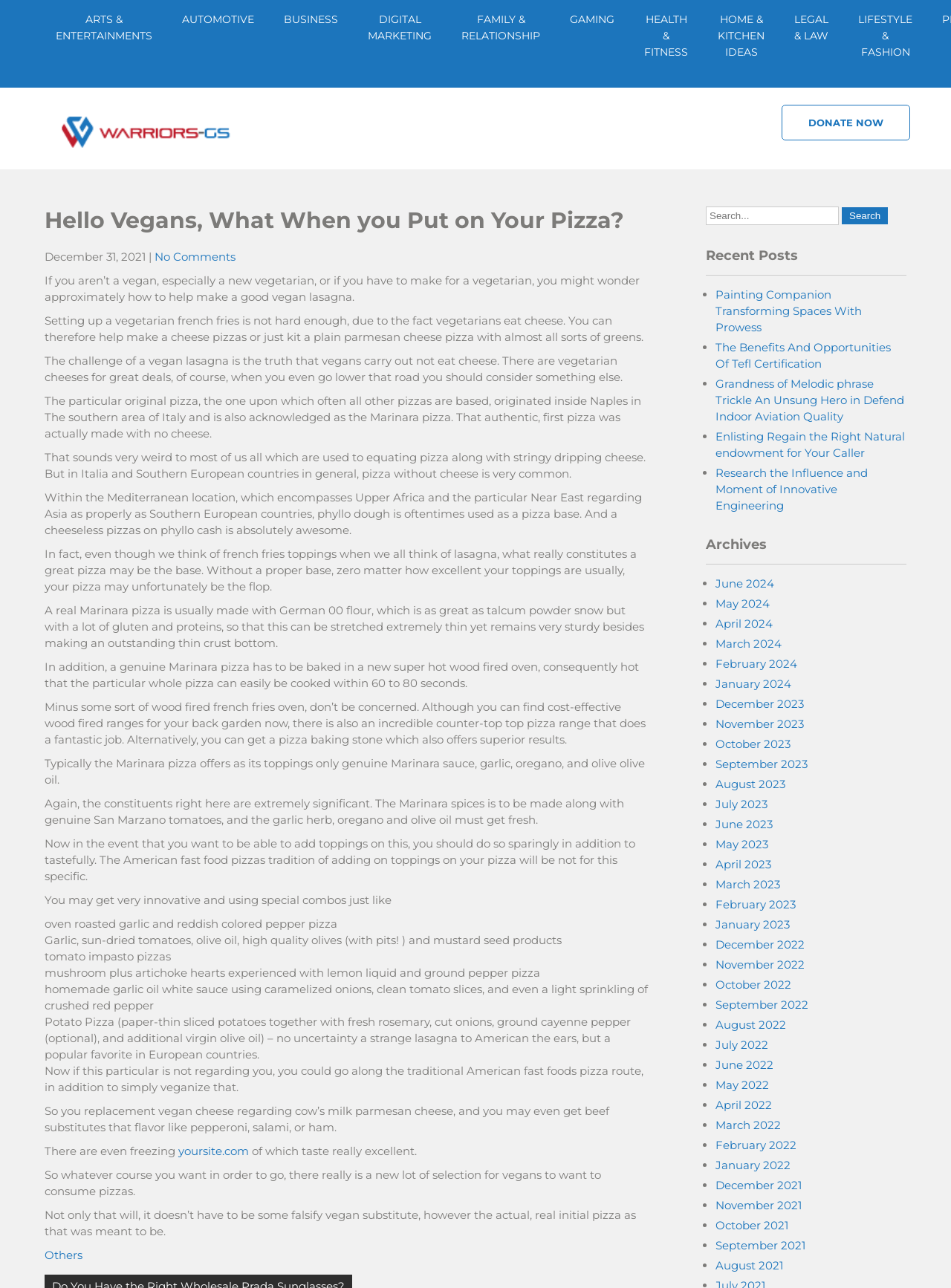Answer the question below in one word or phrase:
What is the category of the article 'Painting Companion Transforming Spaces With Prowess'?

Recent Posts